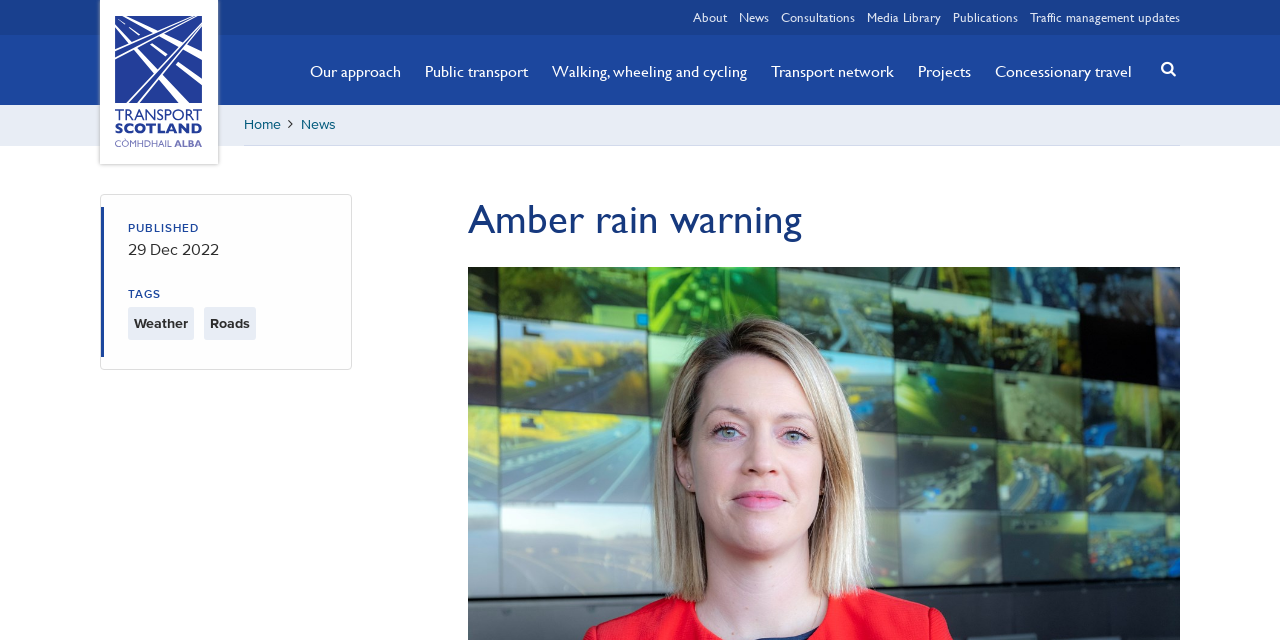Using the image as a reference, answer the following question in as much detail as possible:
What is the date of publication?

The date of publication is mentioned in the StaticText element '29 Dec 2022' which is located below the 'PUBLISHED' label, indicating that the content was published on this date.